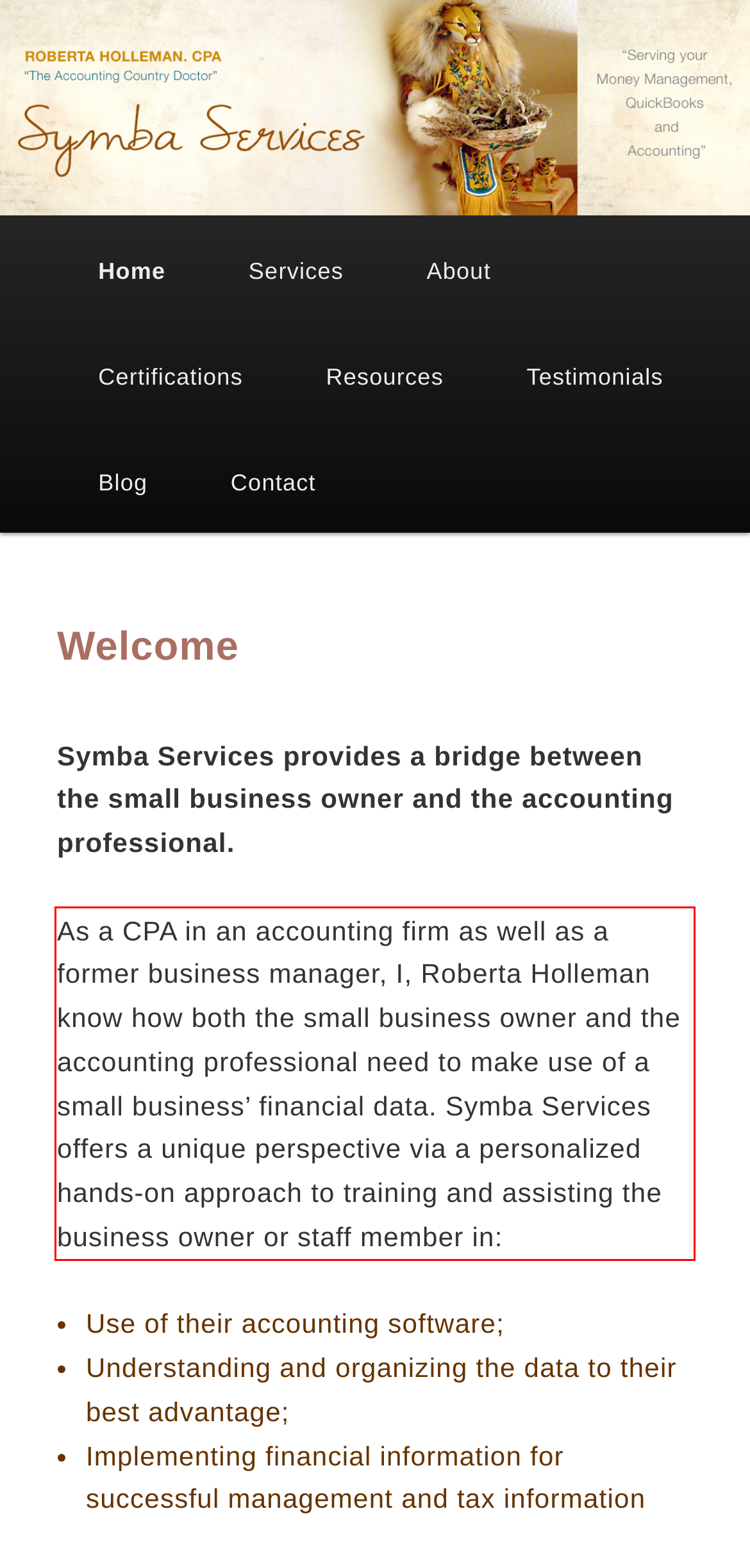Extract and provide the text found inside the red rectangle in the screenshot of the webpage.

As a CPA in an accounting firm as well as a former business manager, I, Roberta Holleman know how both the small business owner and the accounting professional need to make use of a small business’ financial data. Symba Services offers a unique perspective via a personalized hands-on approach to training and assisting the business owner or staff member in: